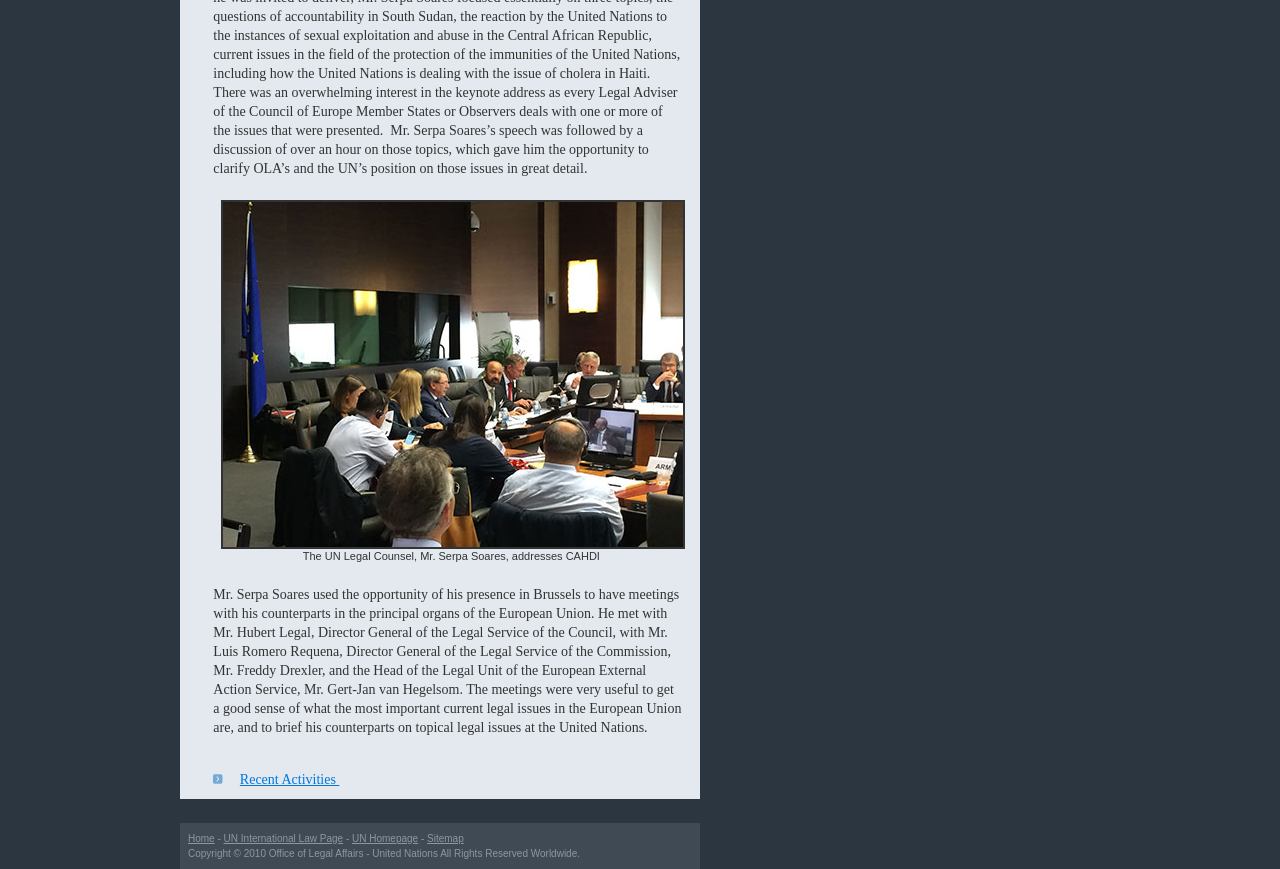Analyze the image and deliver a detailed answer to the question: What is the location of the image with the caption?

Based on the bounding box coordinates, the image with the caption is located at the top of the page, with a y1 value of 0.23, which indicates it is near the top of the page.